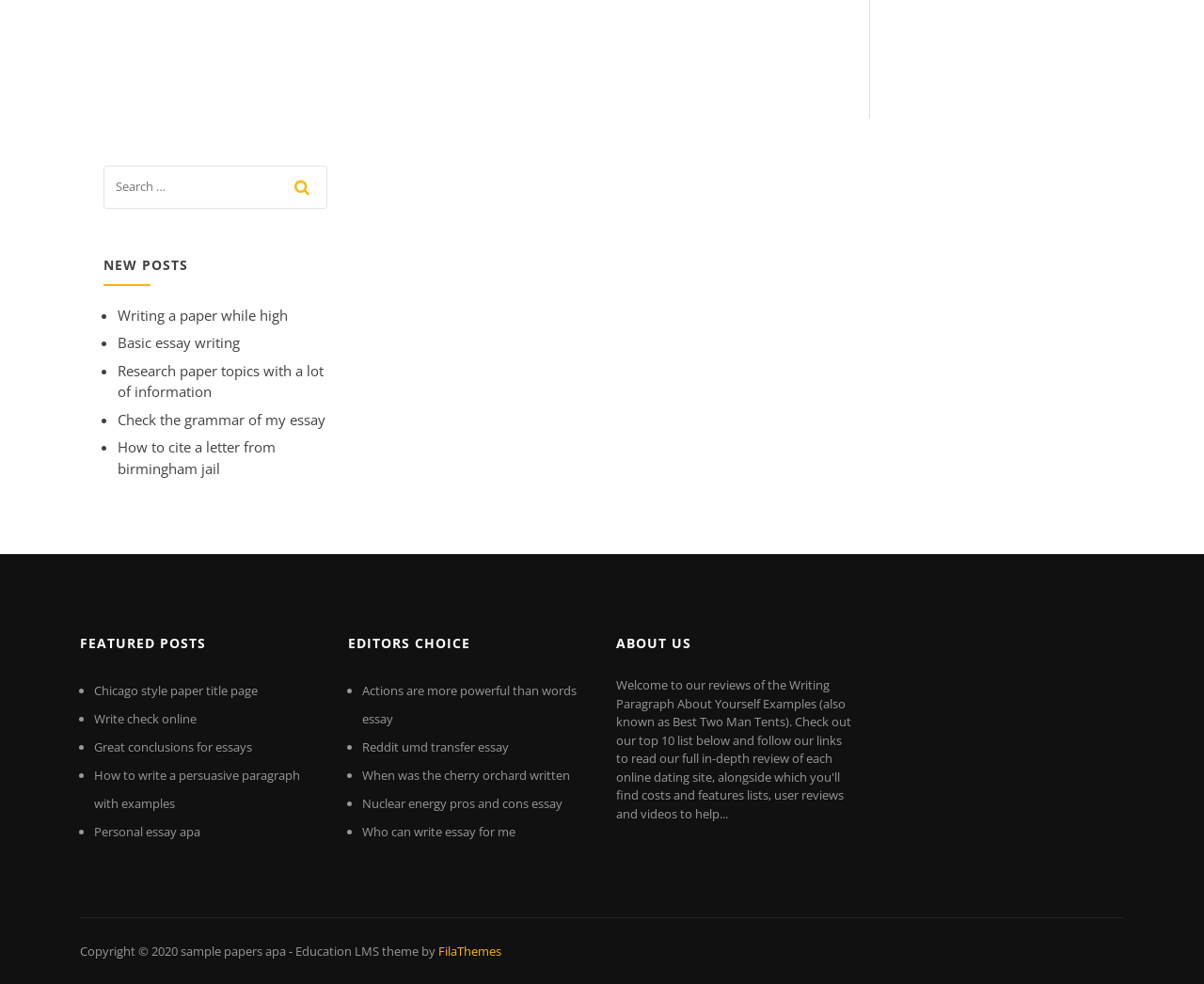Respond to the question below with a single word or phrase:
What is the copyright year of this website?

2020